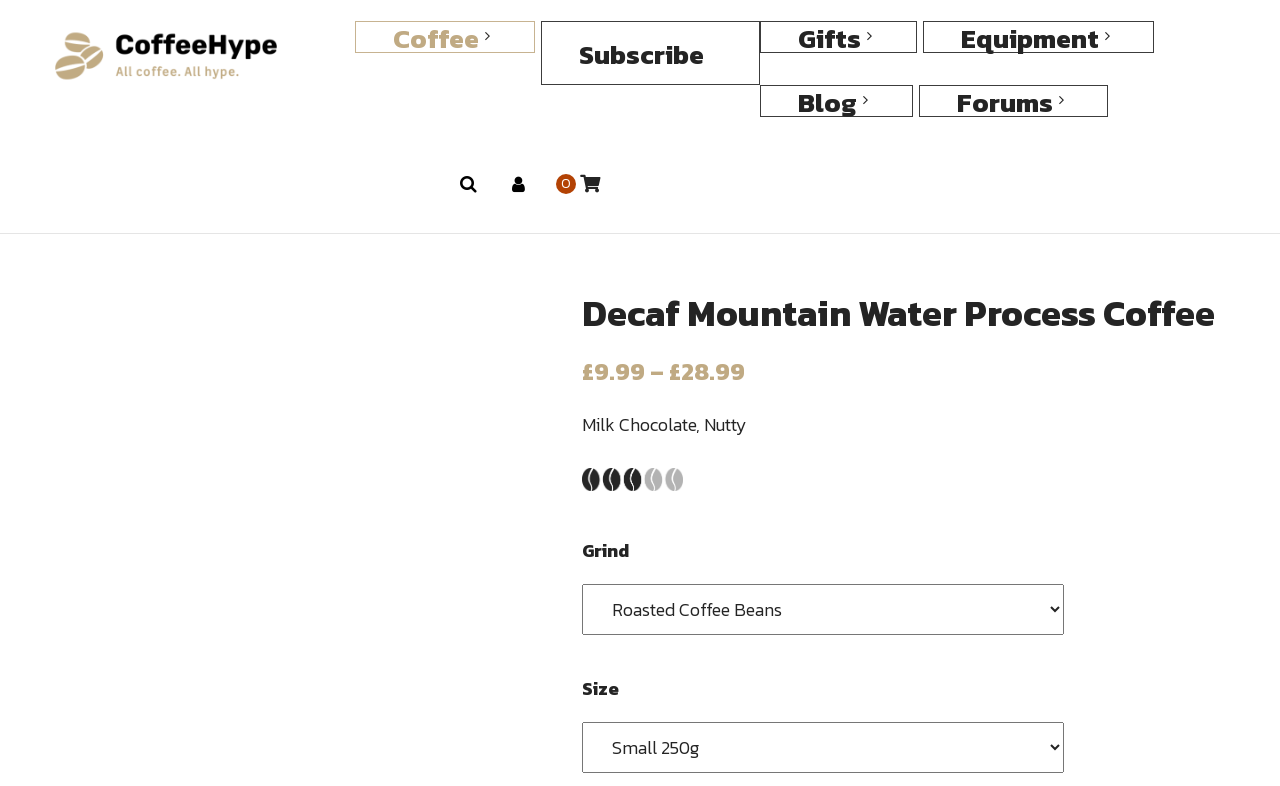Determine the bounding box coordinates for the clickable element to execute this instruction: "Change product quantity". Provide the coordinates as four float numbers between 0 and 1, i.e., [left, top, right, bottom].

[0.454, 0.899, 0.529, 0.955]